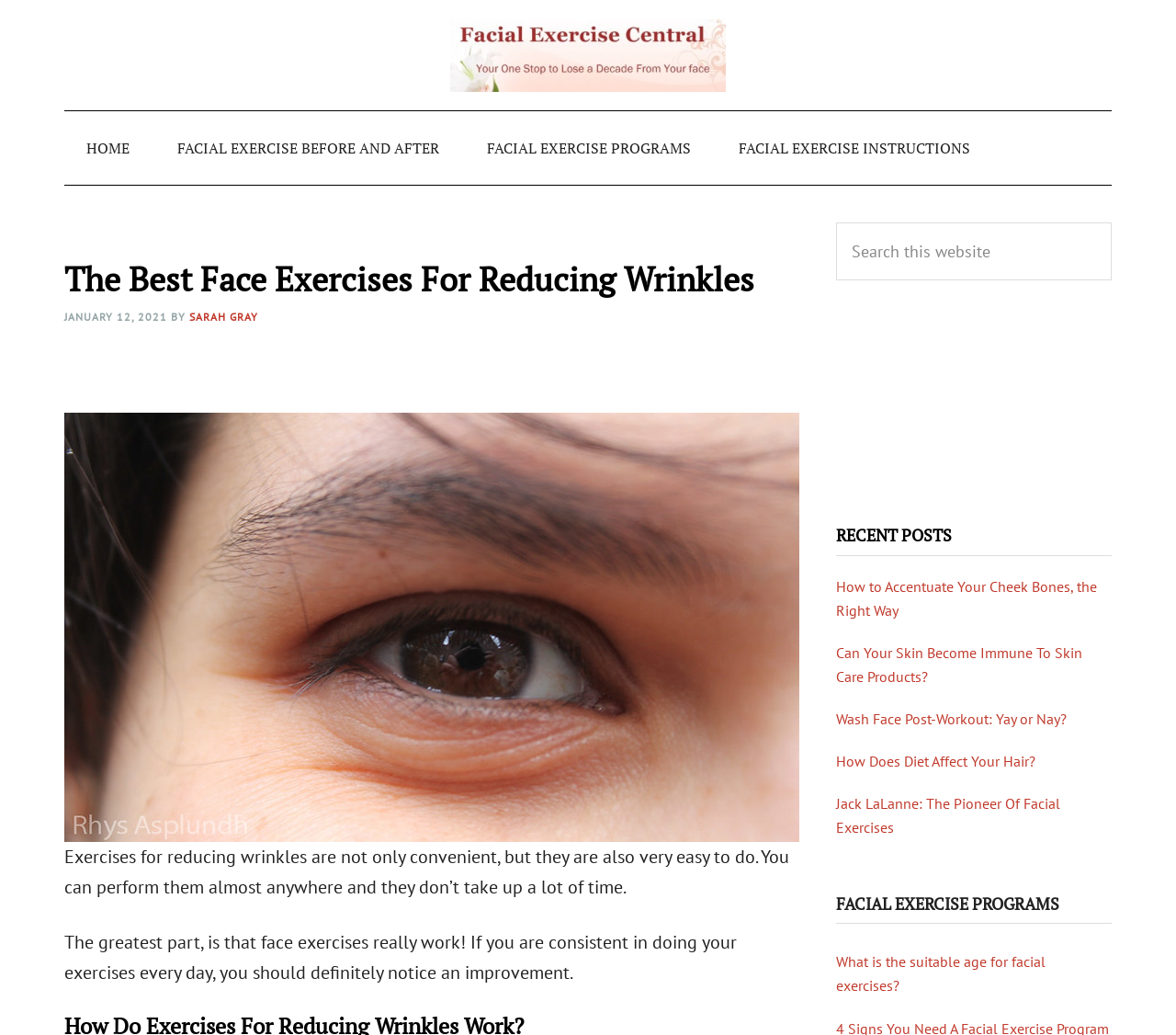Please mark the clickable region by giving the bounding box coordinates needed to complete this instruction: "Read the article about 'How to Accentuate Your Cheek Bones, the Right Way'".

[0.711, 0.558, 0.933, 0.598]